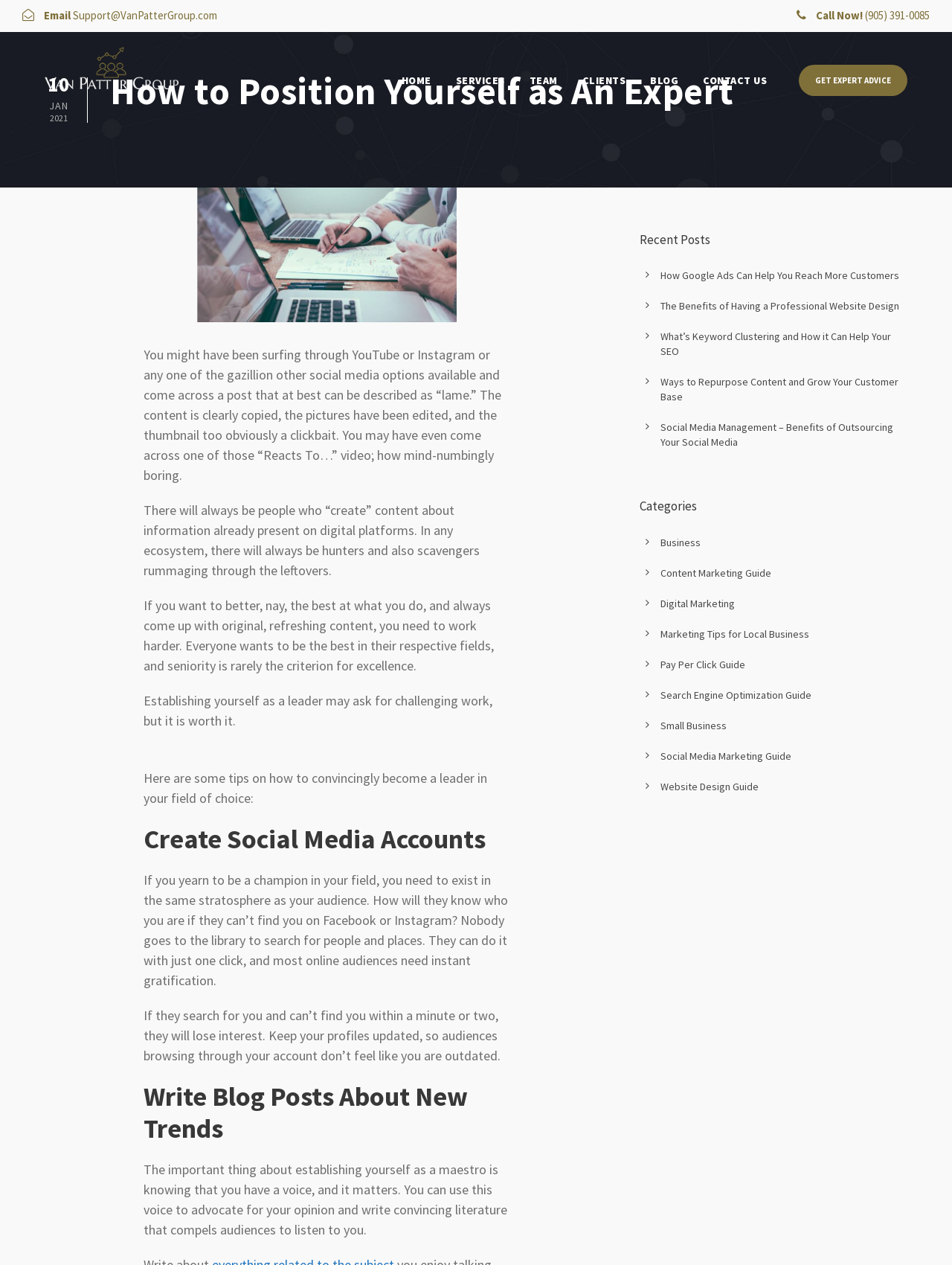Determine the main heading text of the webpage.

How to Position Yourself as An Expert